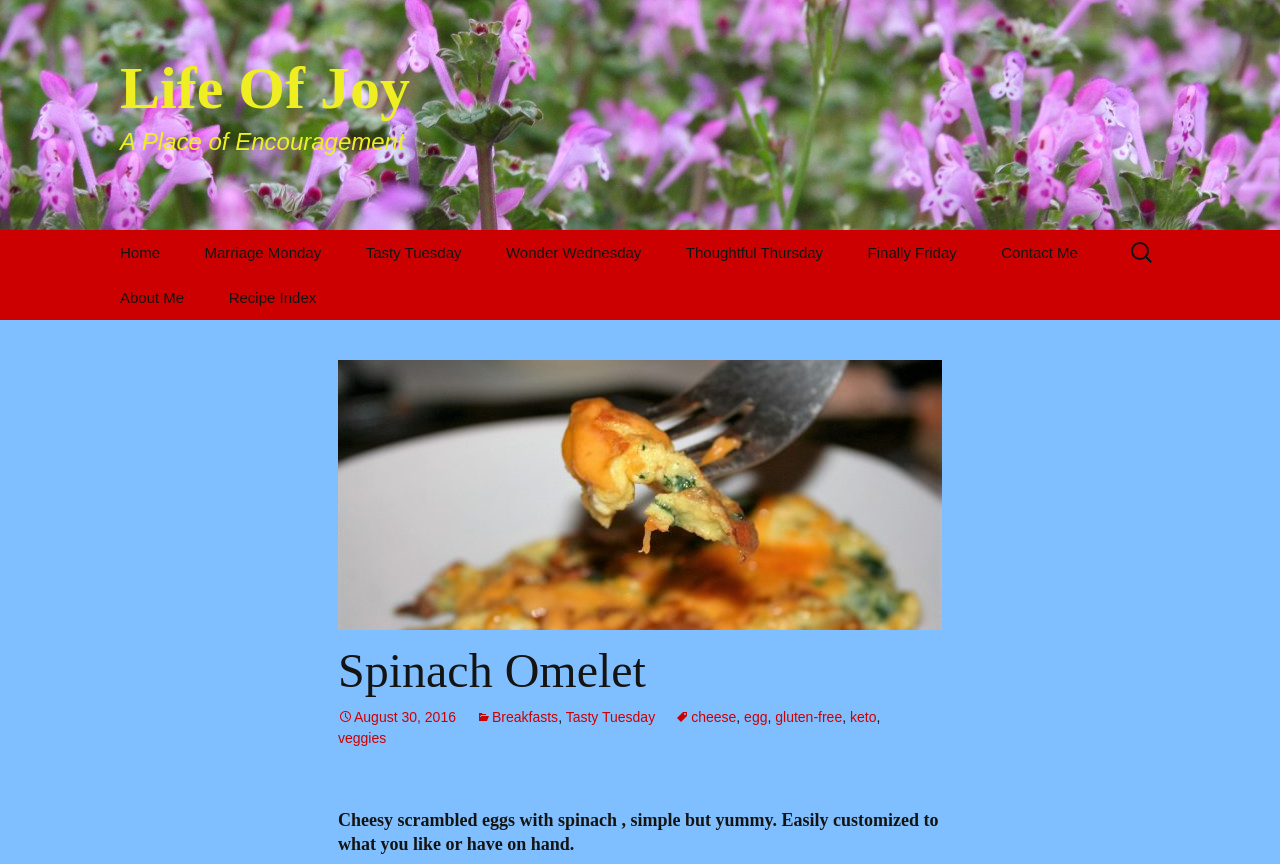What is the date of the recipe post?
Provide a comprehensive and detailed answer to the question.

The date of the recipe post can be found below the title, where it says 'August 30, 2016'.